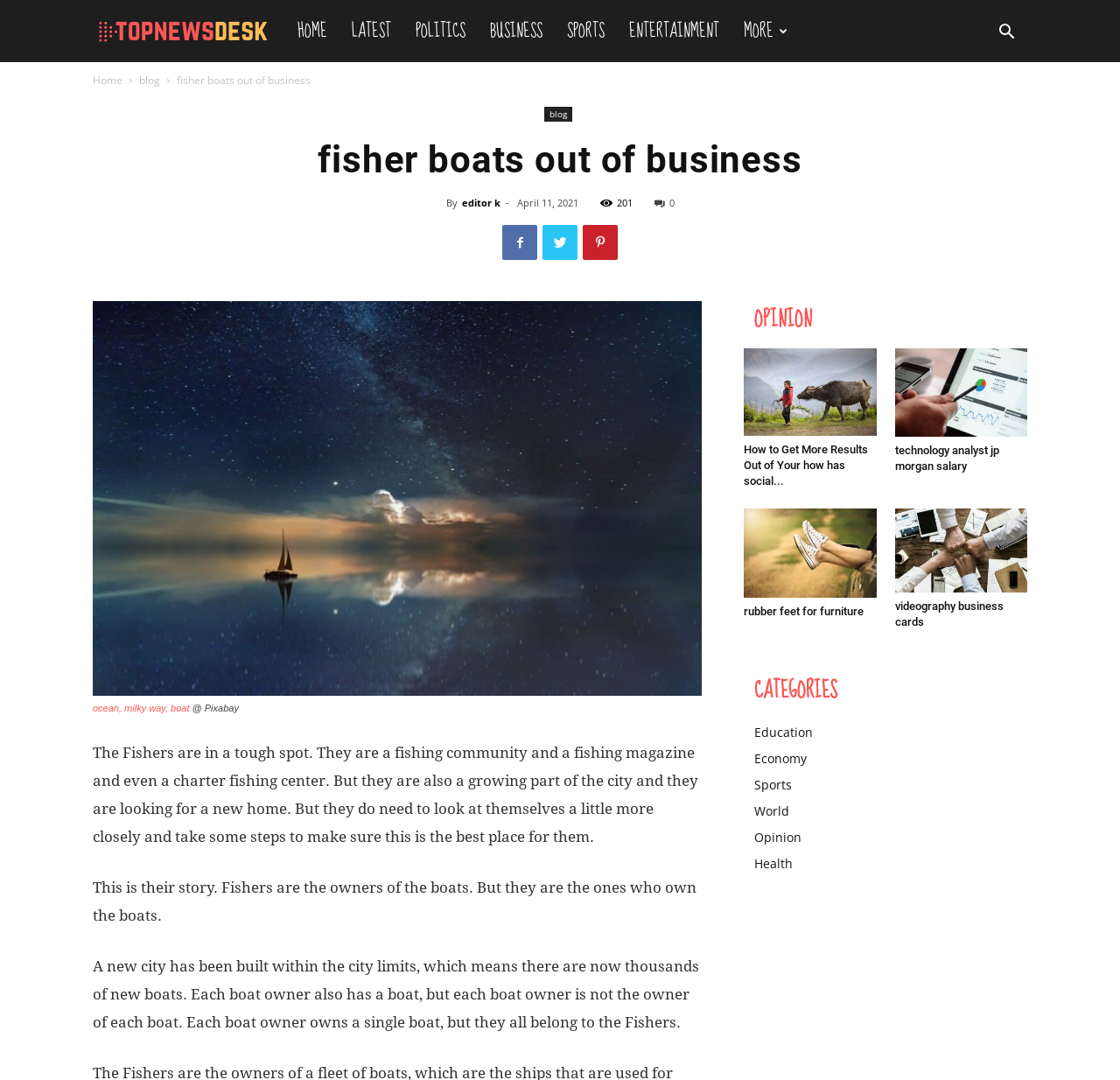Can you find the bounding box coordinates for the element to click on to achieve the instruction: "Read the article about Fisher Boats"?

[0.158, 0.067, 0.277, 0.081]